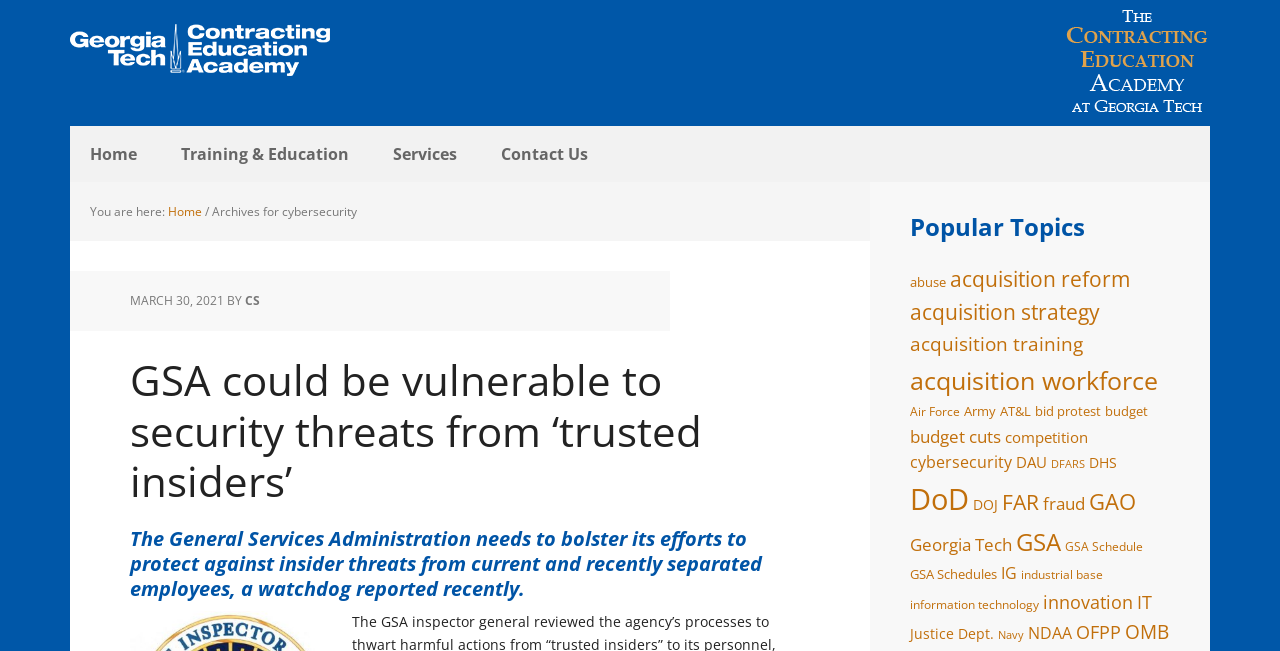Locate the bounding box coordinates of the element's region that should be clicked to carry out the following instruction: "Click on the 'cybersecurity' link". The coordinates need to be four float numbers between 0 and 1, i.e., [left, top, right, bottom].

[0.711, 0.693, 0.791, 0.727]